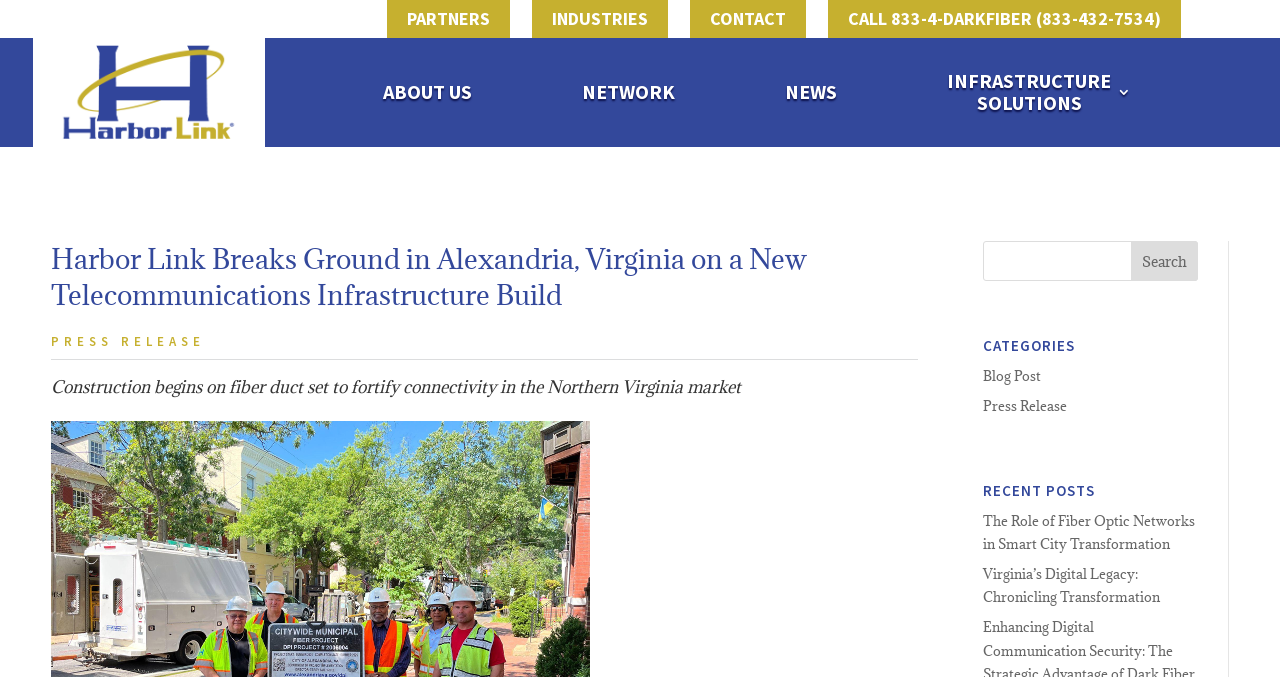Please provide the bounding box coordinates for the element that needs to be clicked to perform the instruction: "Read the latest Blog Post". The coordinates must consist of four float numbers between 0 and 1, formatted as [left, top, right, bottom].

[0.768, 0.543, 0.813, 0.569]